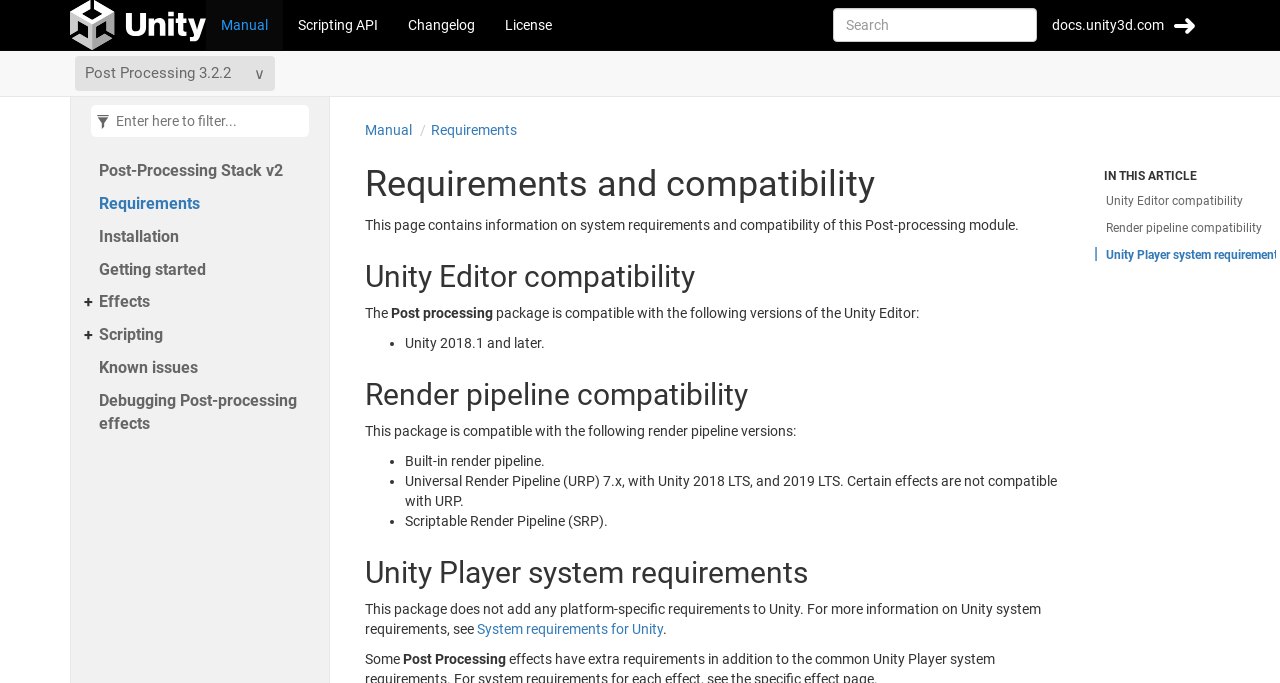What is the compatible Unity Editor version for the Post-processing package? Please answer the question using a single word or phrase based on the image.

Unity 2018.1 and later